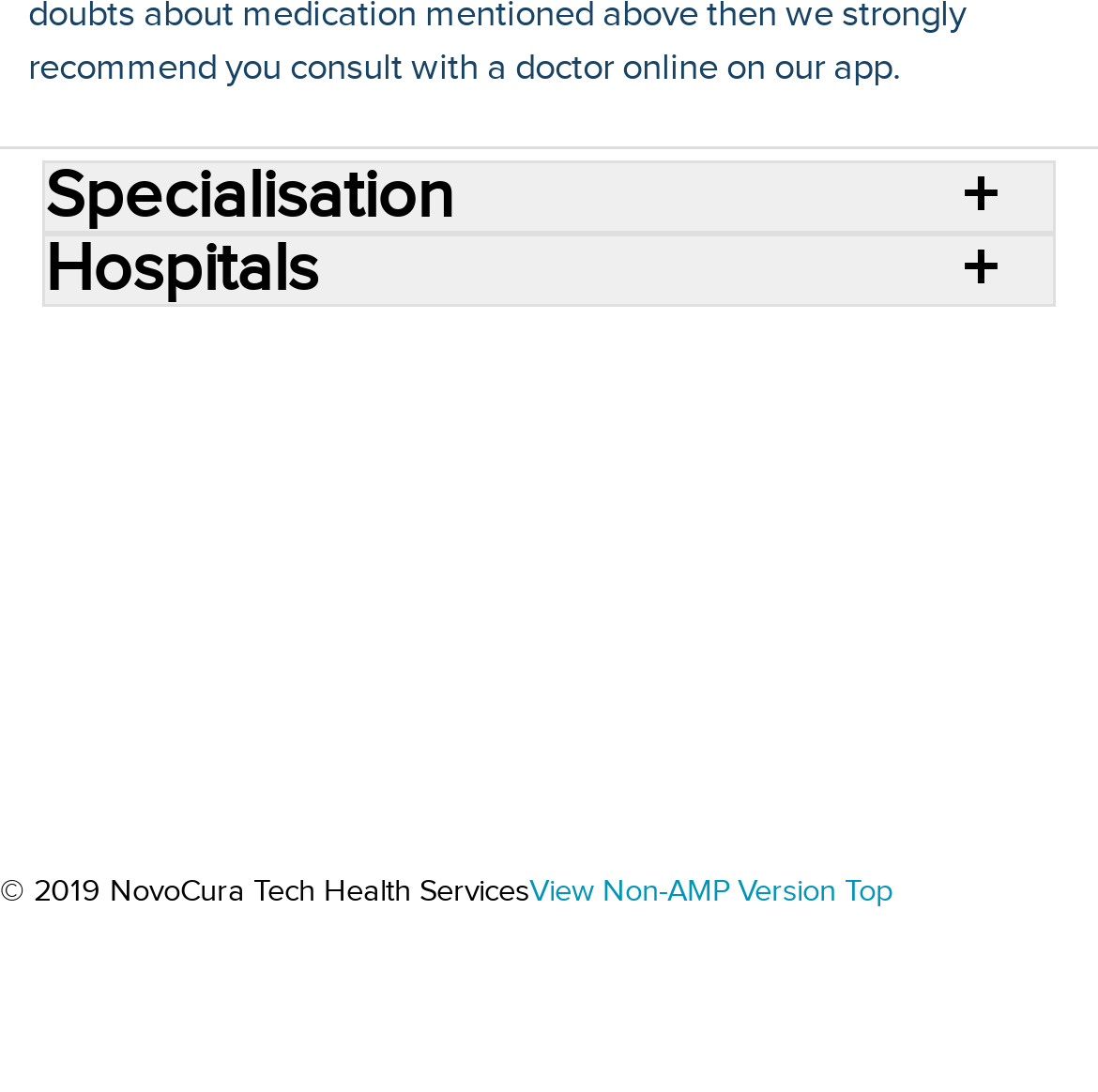Please reply with a single word or brief phrase to the question: 
What is the copyright information on the webpage?

2018 and 2019 NovoCura Tech Health Services